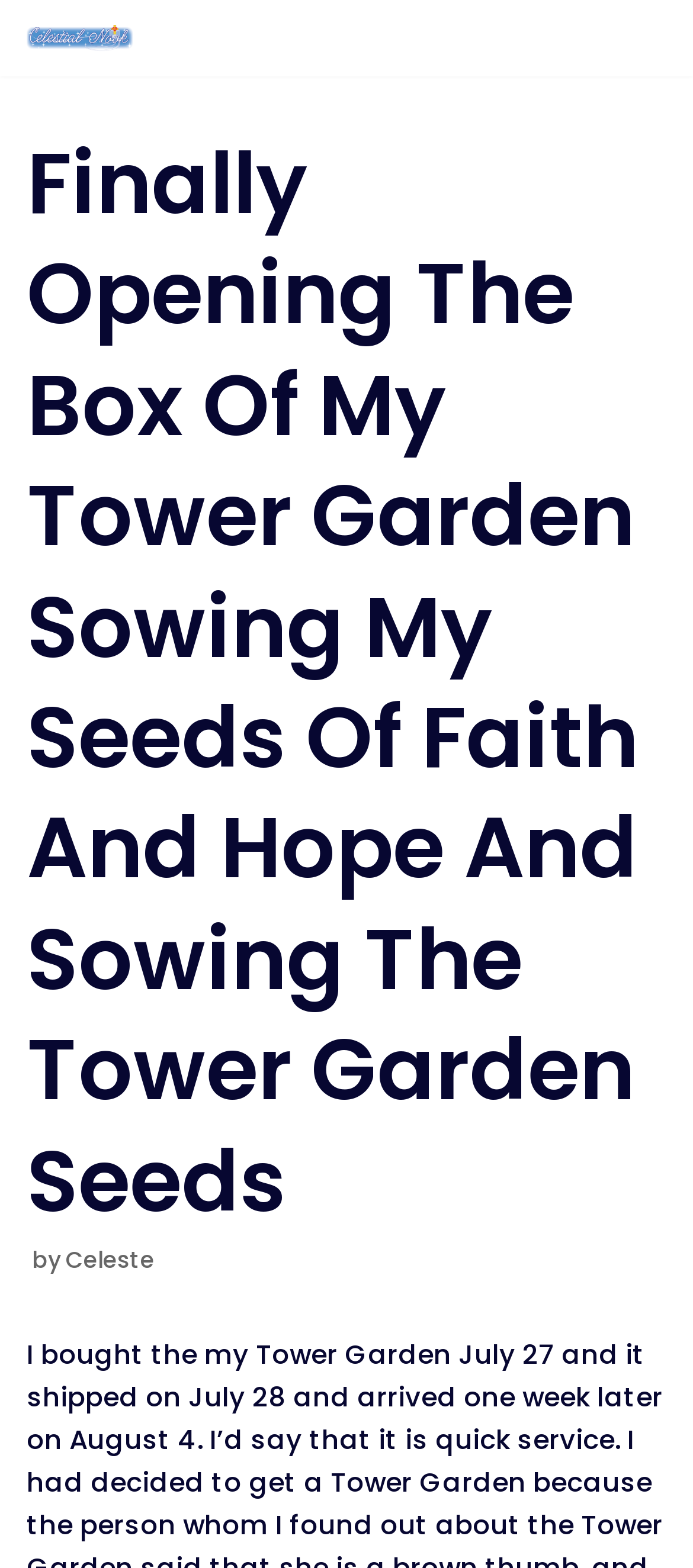Using floating point numbers between 0 and 1, provide the bounding box coordinates in the format (top-left x, top-left y, bottom-right x, bottom-right y). Locate the UI element described here: aria-label="Celestial Nook" title="Celestial Nook"

[0.038, 0.016, 0.192, 0.033]